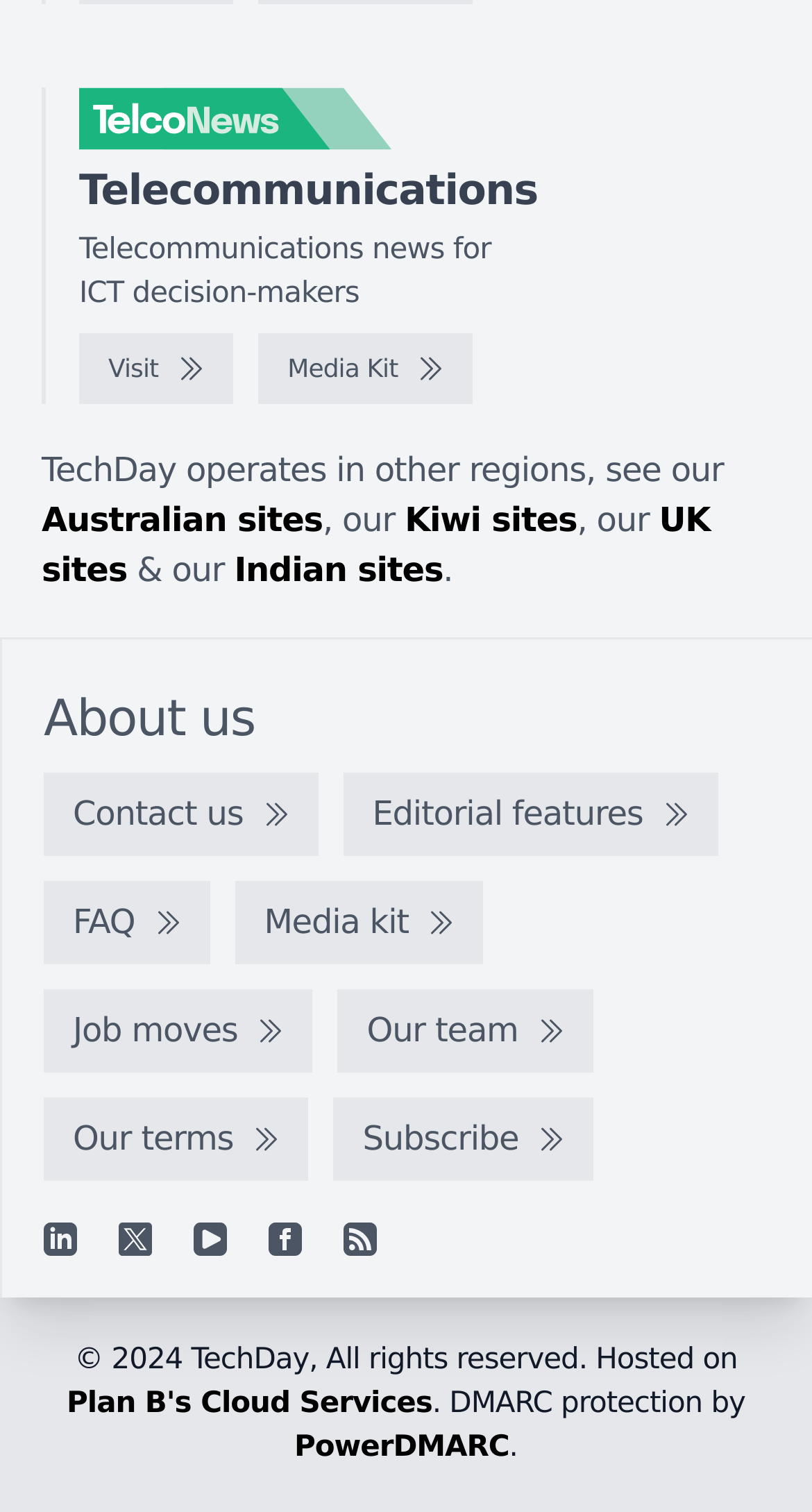What is the purpose of the website?
Provide a well-explained and detailed answer to the question.

The purpose of the website can be inferred from the description 'Telecommunications news for ICT decision-makers' displayed at the top of the webpage. The website seems to provide news and information related to telecommunications.